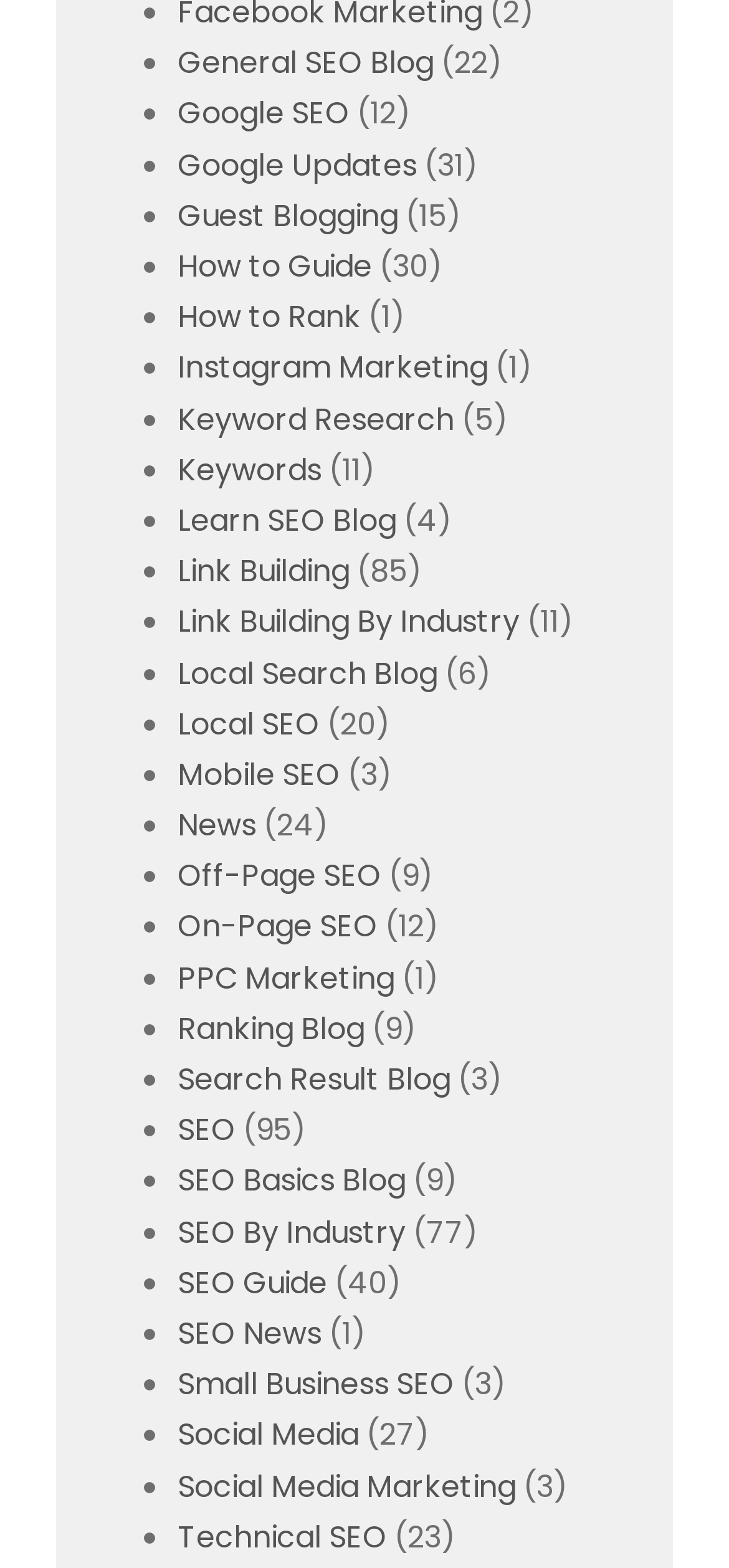What is the vertical position of the 'How to Guide' link?
Please provide a single word or phrase as your answer based on the image.

0.807